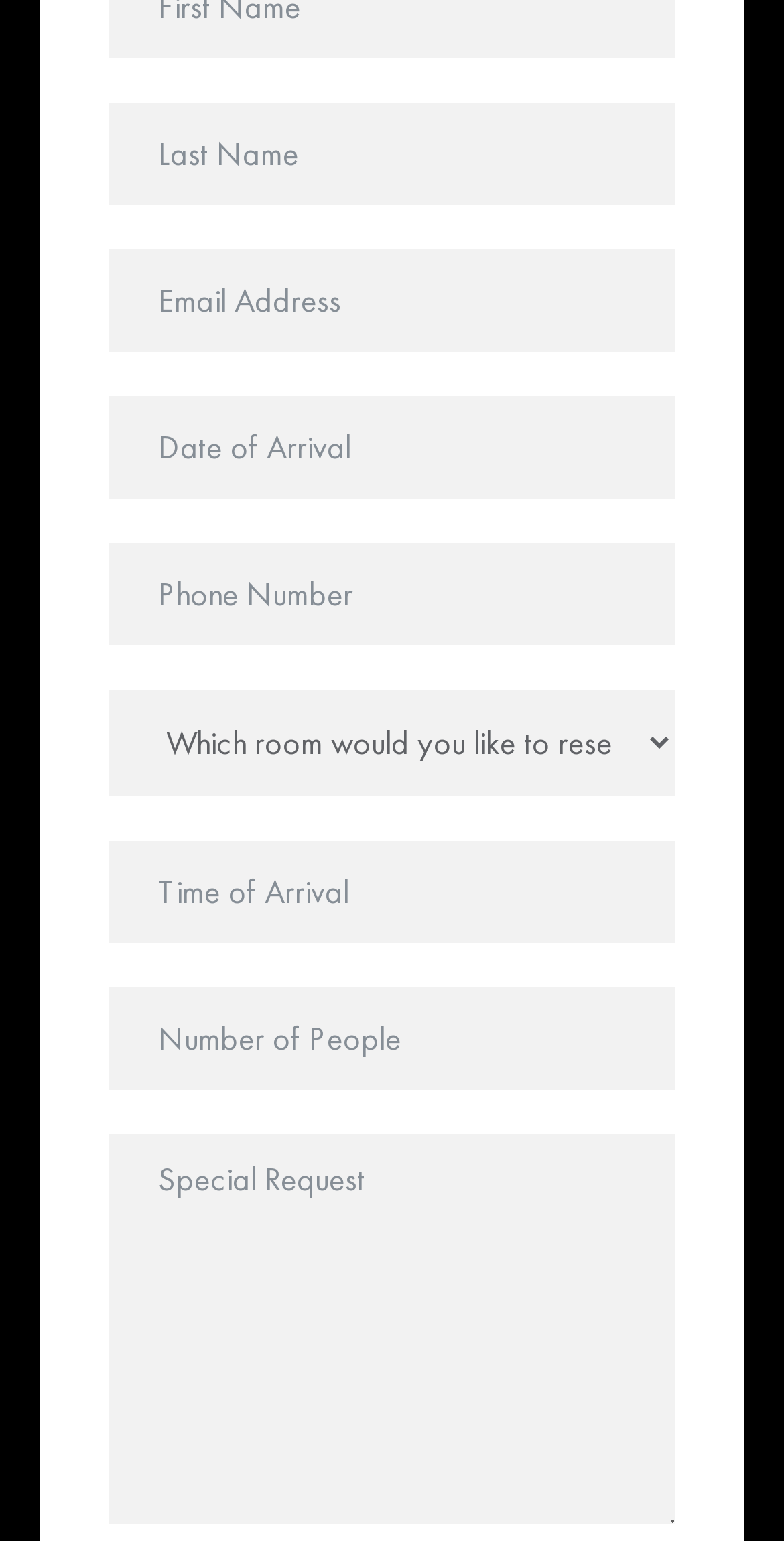Please find and report the bounding box coordinates of the element to click in order to perform the following action: "enter phone number". The coordinates should be expressed as four float numbers between 0 and 1, in the format [left, top, right, bottom].

[0.135, 0.64, 0.865, 0.709]